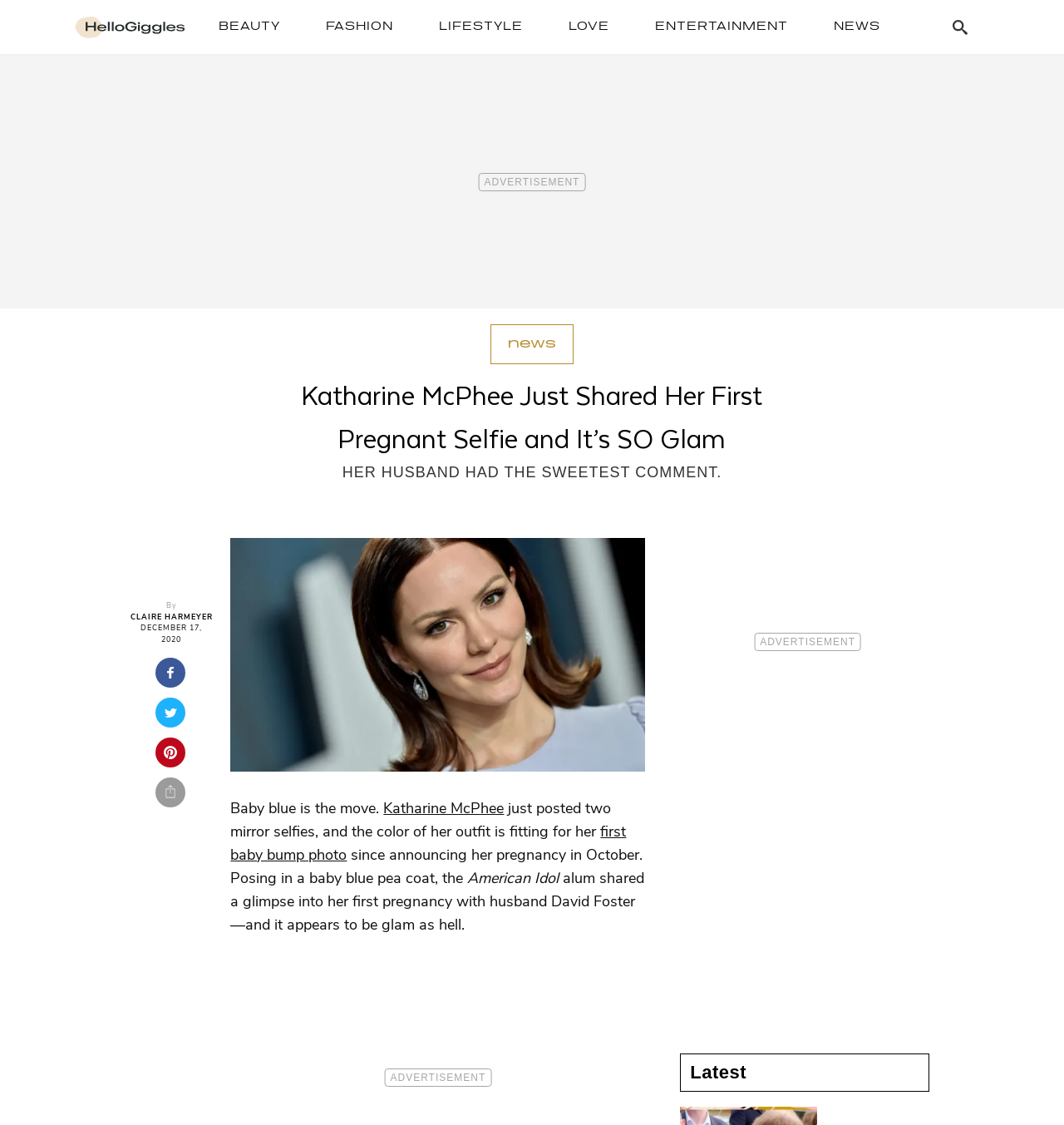Kindly determine the bounding box coordinates for the clickable area to achieve the given instruction: "Click the 'Subscribe' link".

None